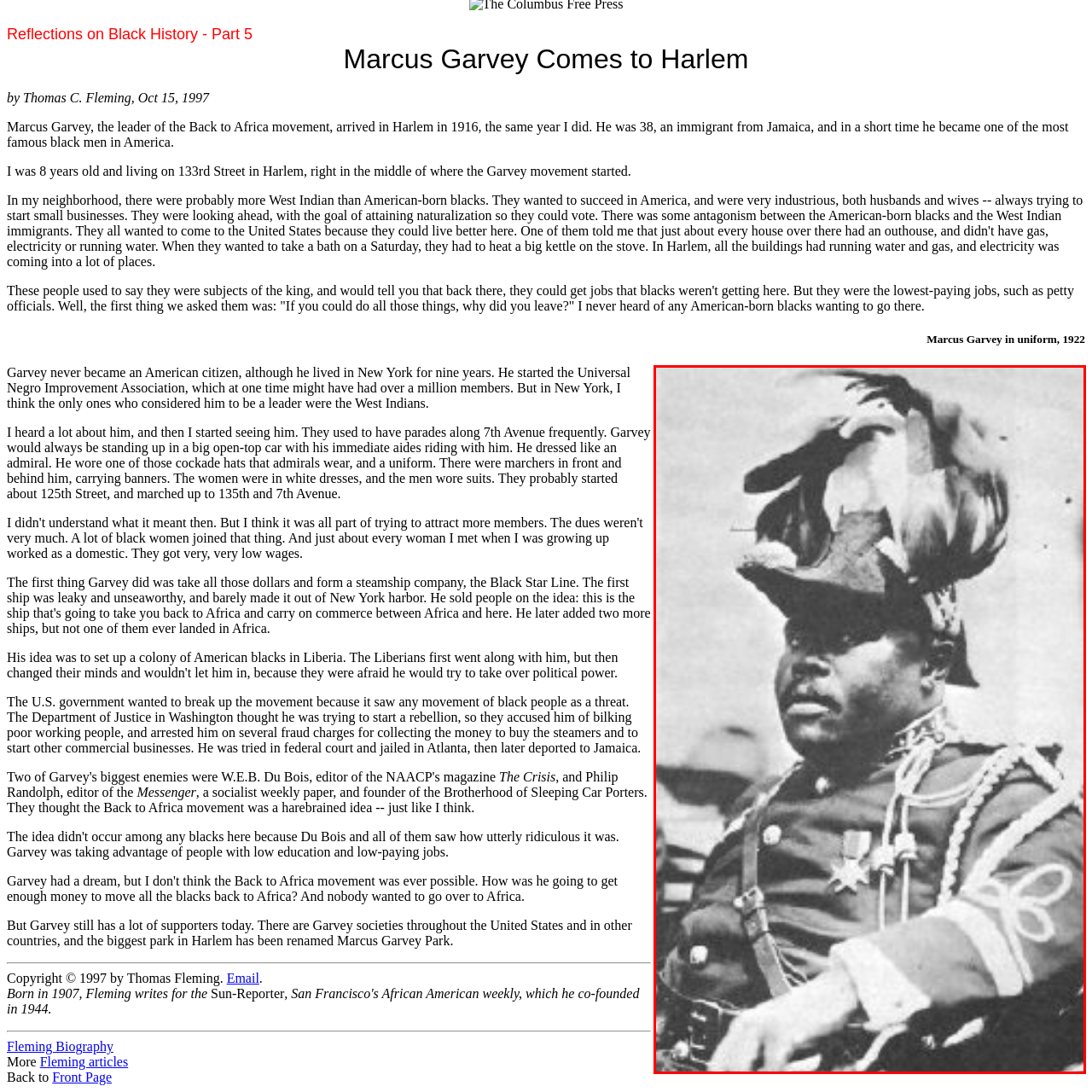Write a thorough description of the contents of the image marked by the red outline.

The image features Marcus Garvey, a prominent leader of the Back to Africa movement, captured in a moment of reflection in 1922. He is dressed in a formal military uniform adorned with medals, showcasing his status and the significance of his role in promoting black nationalism and cultural pride. Notably, Garvey's striking hat, embellished with feathers, symbolizes his flamboyant persona and leadership during the civil rights era. His expression conveys determination and strength, emblematic of his commitment to uplifting the African diaspora. This image accompanies the written text that details his arrival in Harlem and the impact he had on the community, highlighting his influential legacy as a major figure in African American history.